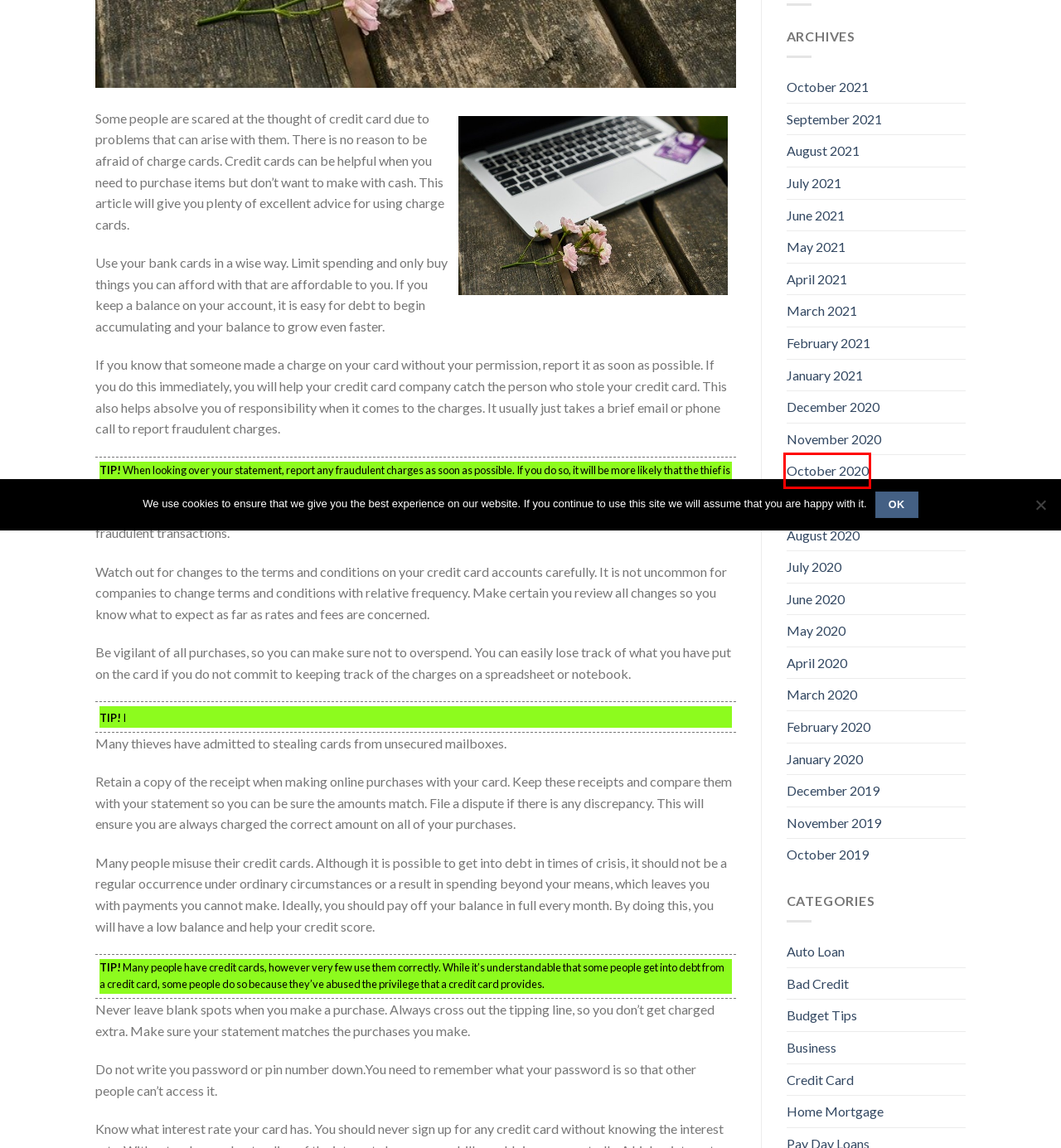You are presented with a screenshot of a webpage containing a red bounding box around a particular UI element. Select the best webpage description that matches the new webpage after clicking the element within the bounding box. Here are the candidates:
A. October 2020 – Loan Directory
B. October 2019 – Loan Directory
C. Auto Loan – Loan Directory
D. June 2021 – Loan Directory
E. April 2021 – Loan Directory
F. April 2020 – Loan Directory
G. August 2021 – Loan Directory
H. June 2020 – Loan Directory

A